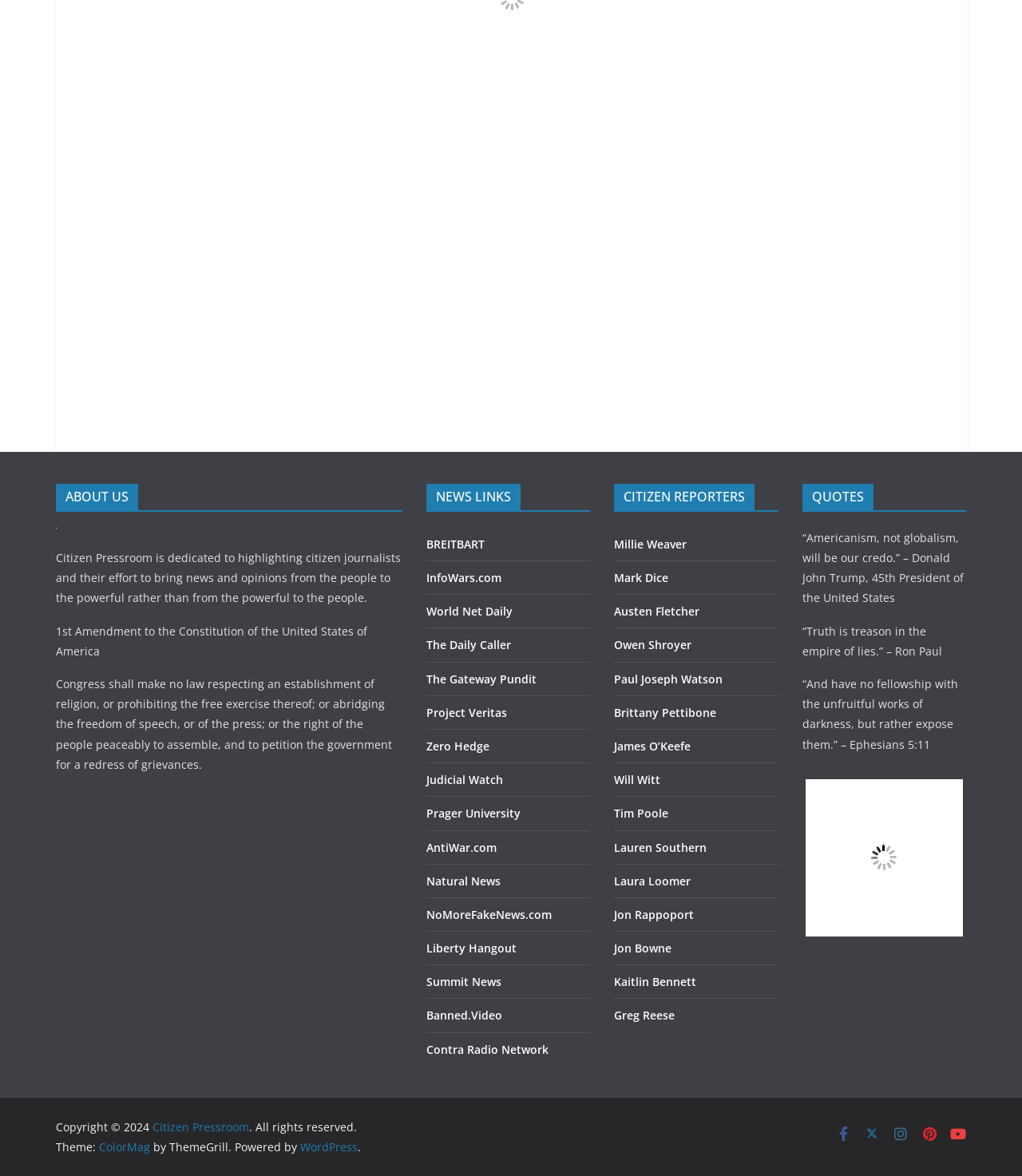What is the theme of the webpage?
Answer the question with as much detail as possible.

The webpage's footer section displays a StaticText element with OCR text 'Theme: ColorMag by ThemeGrill. Powered by WordPress', indicating that the theme of the webpage is ColorMag.